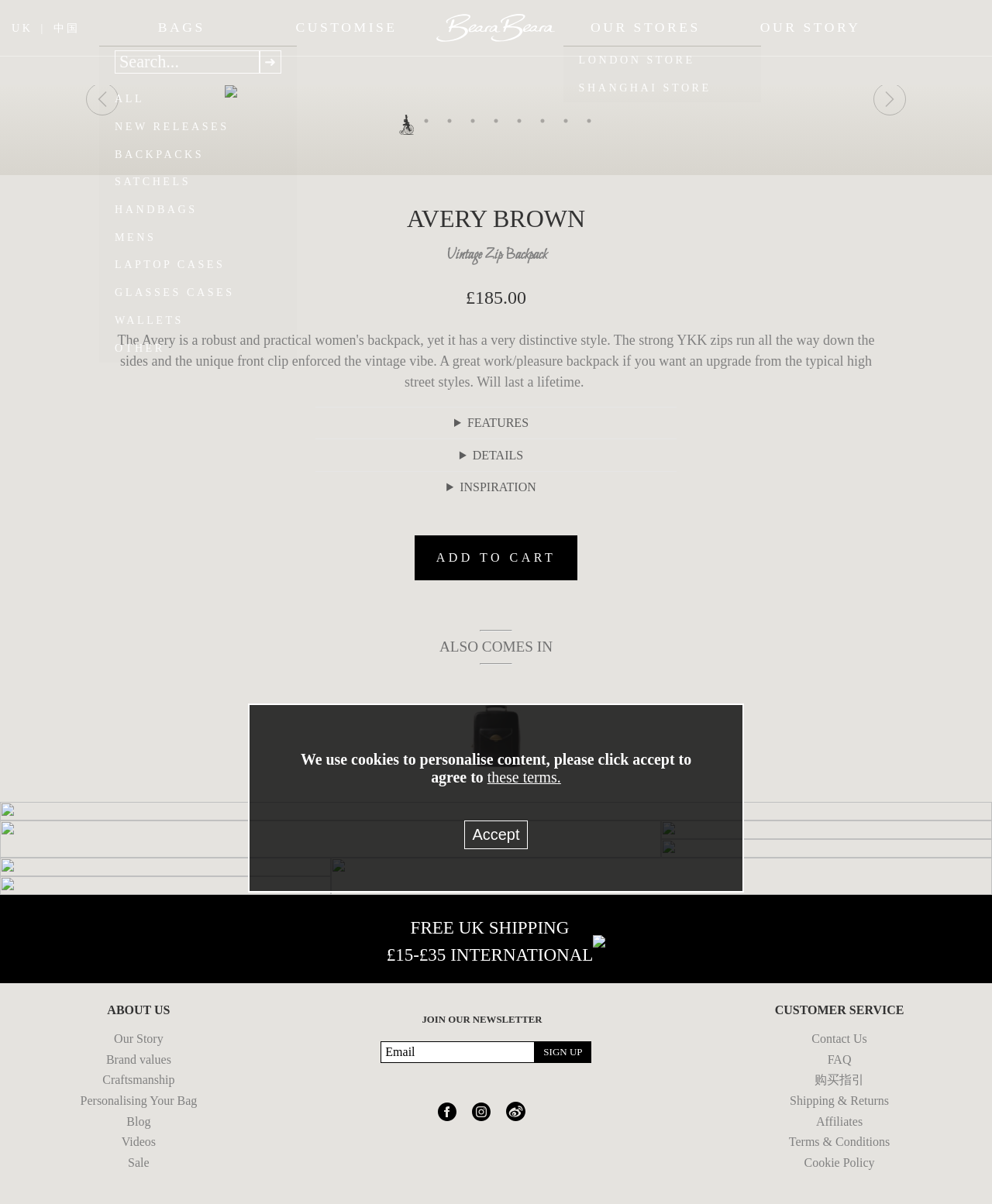Please identify the bounding box coordinates of the element's region that I should click in order to complete the following instruction: "Select the language DE". The bounding box coordinates consist of four float numbers between 0 and 1, i.e., [left, top, right, bottom].

None